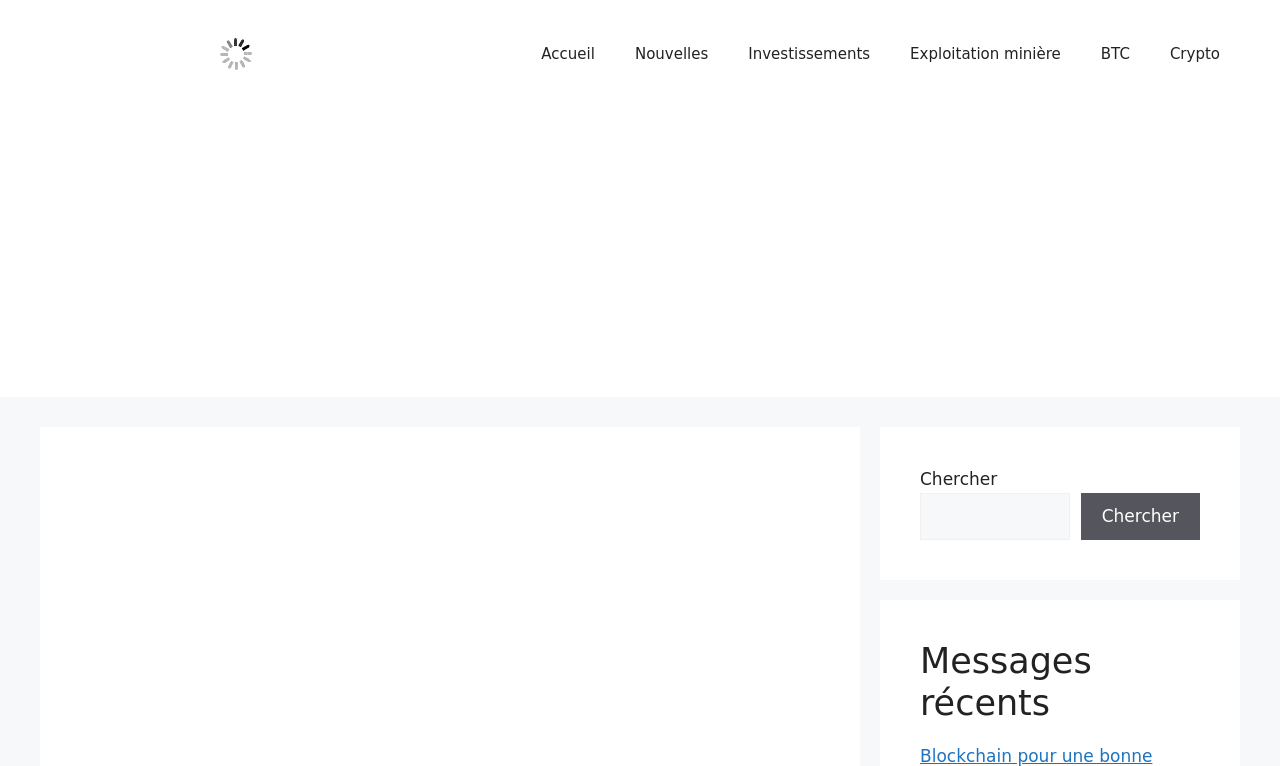Given the element description BTC, predict the bounding box coordinates for the UI element in the webpage screenshot. The format should be (top-left x, top-left y, bottom-right x, bottom-right y), and the values should be between 0 and 1.

[0.844, 0.031, 0.898, 0.109]